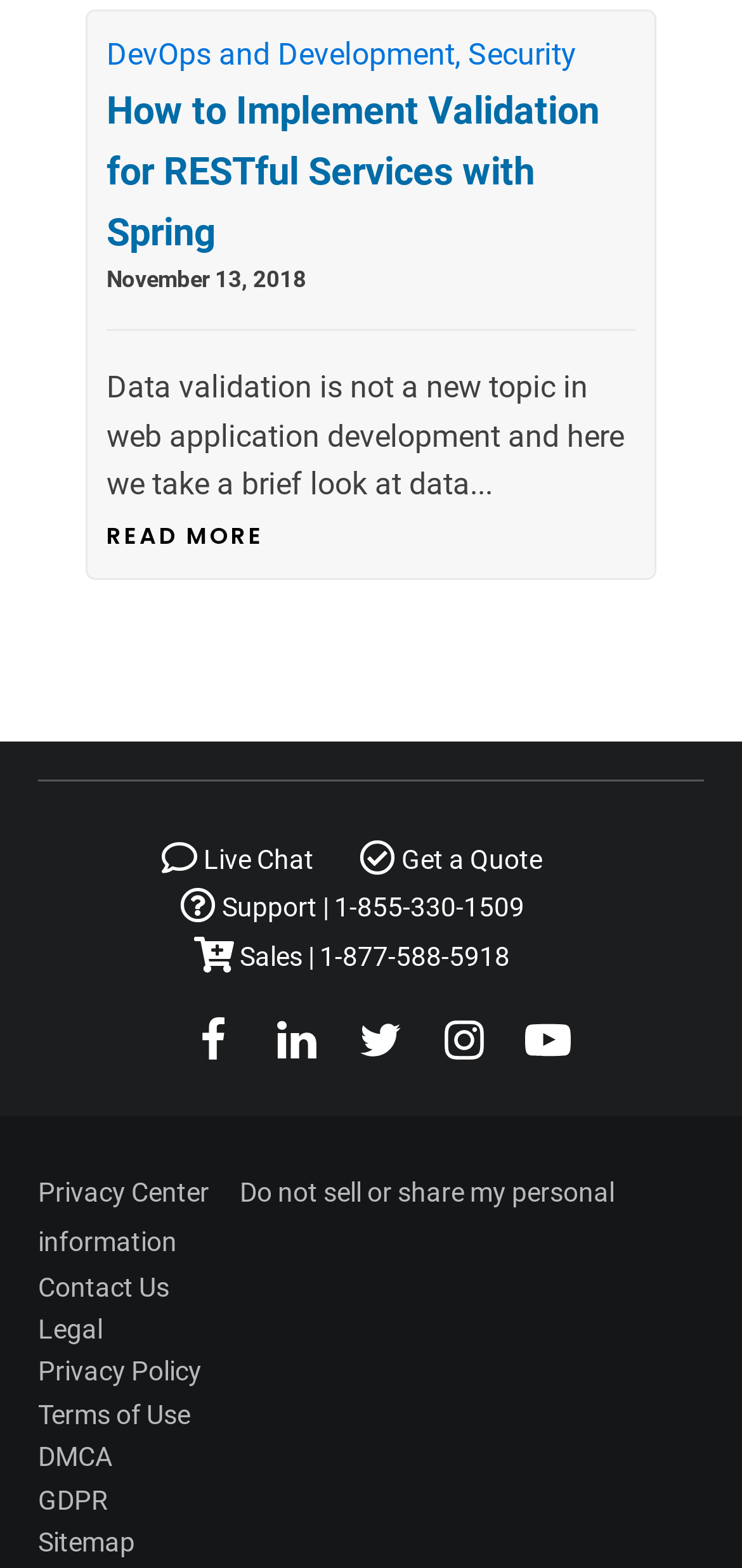Identify the bounding box coordinates of the clickable region required to complete the instruction: "Visit the Facebook page". The coordinates should be given as four float numbers within the range of 0 and 1, i.e., [left, top, right, bottom].

[0.256, 0.649, 0.318, 0.678]